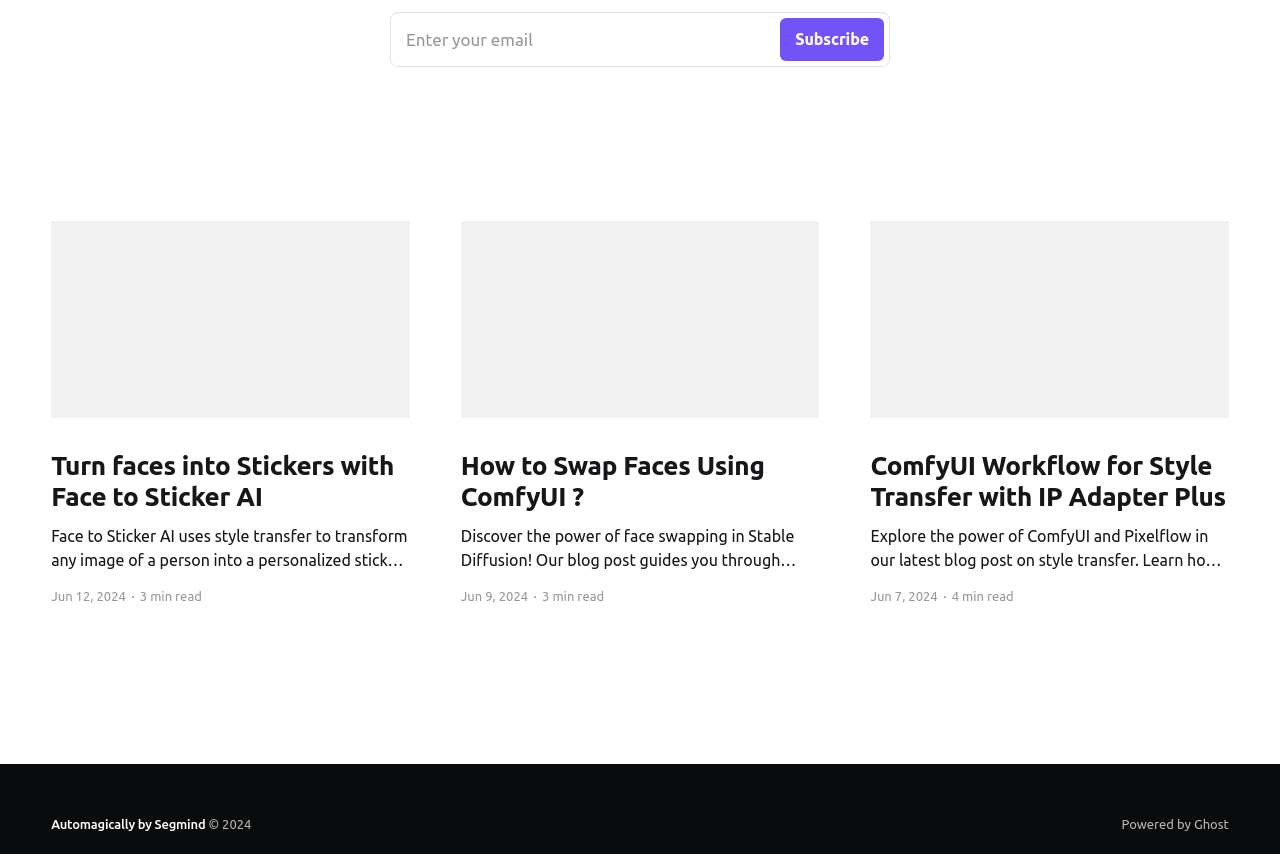Who powers the website?
Based on the screenshot, provide a one-word or short-phrase response.

Ghost